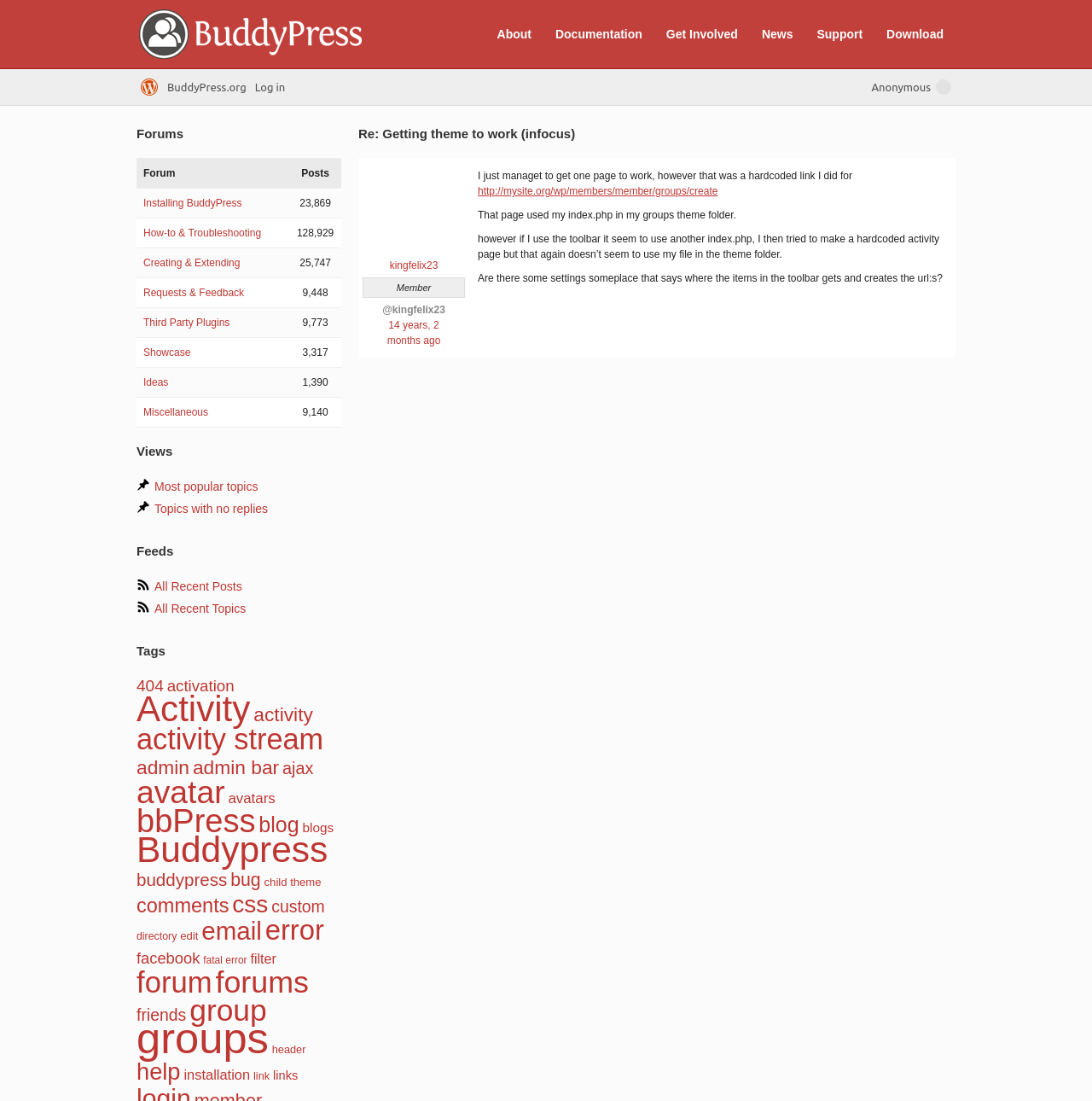Specify the bounding box coordinates of the area to click in order to execute this command: 'Read more about sports'. The coordinates should consist of four float numbers ranging from 0 to 1, and should be formatted as [left, top, right, bottom].

None